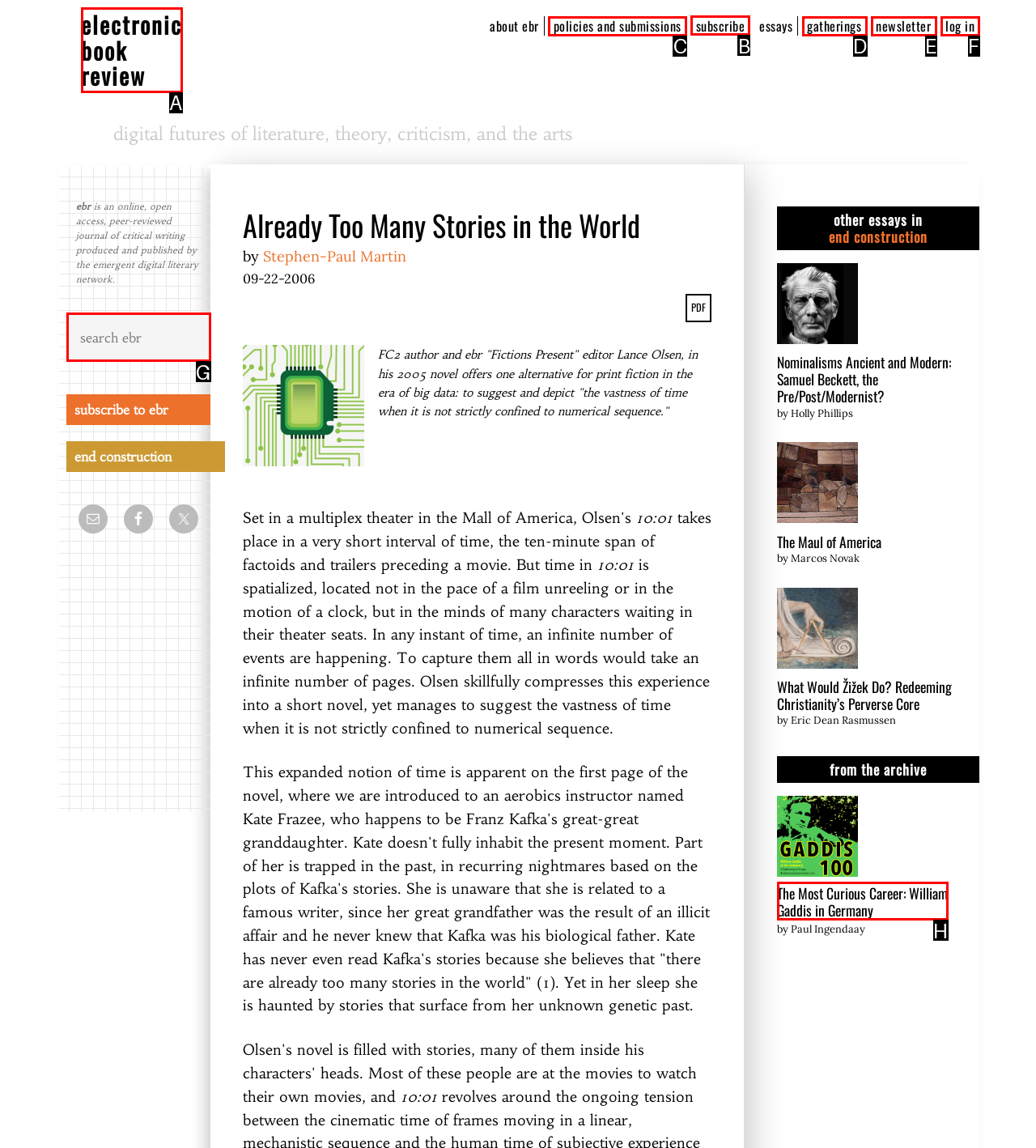Determine the letter of the element you should click to carry out the task: subscribe to the electronic book review
Answer with the letter from the given choices.

B